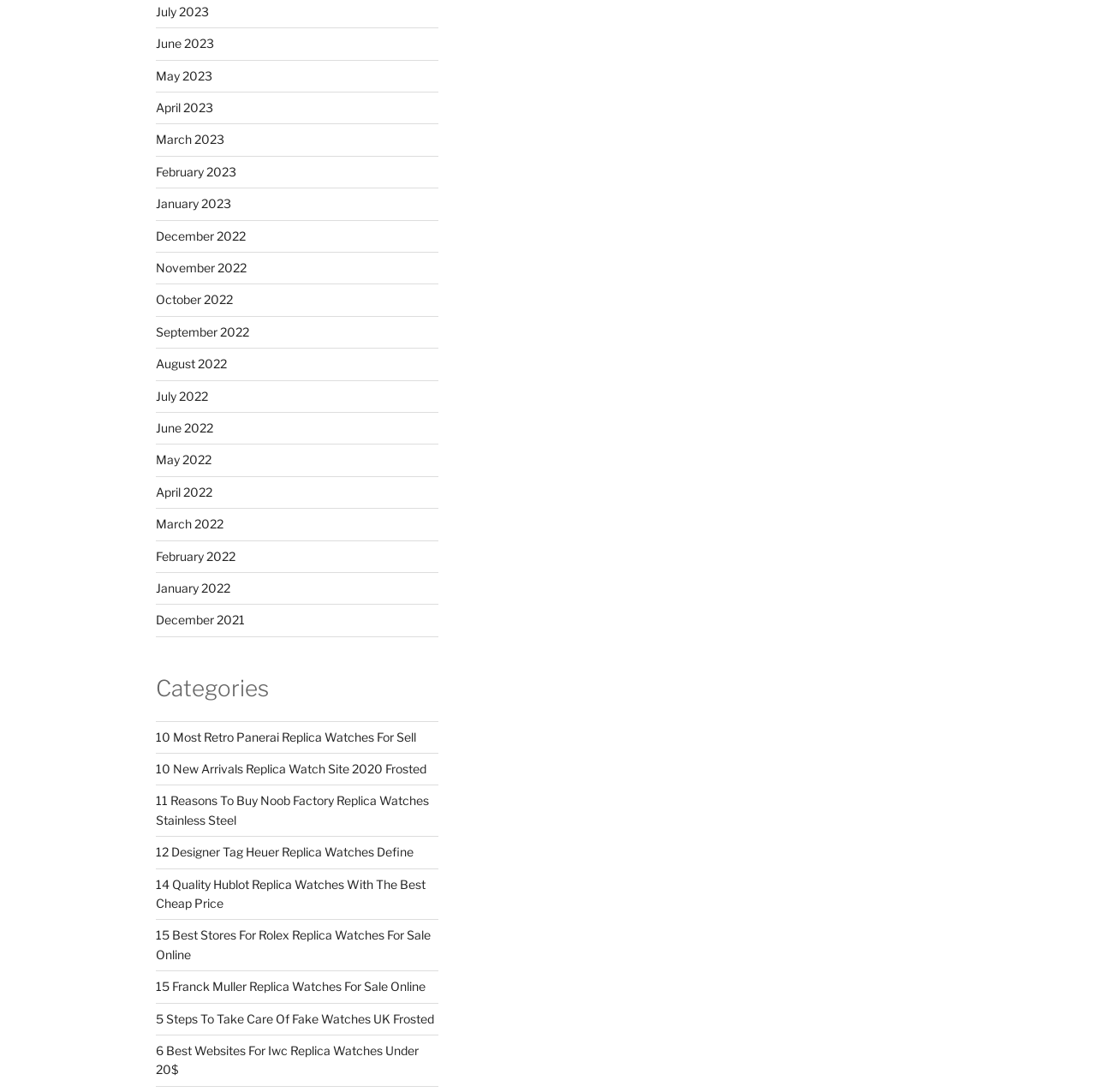Locate the bounding box coordinates of the area you need to click to fulfill this instruction: 'Check 15 Best Stores For Rolex Replica Watches For Sale Online'. The coordinates must be in the form of four float numbers ranging from 0 to 1: [left, top, right, bottom].

[0.142, 0.85, 0.393, 0.881]